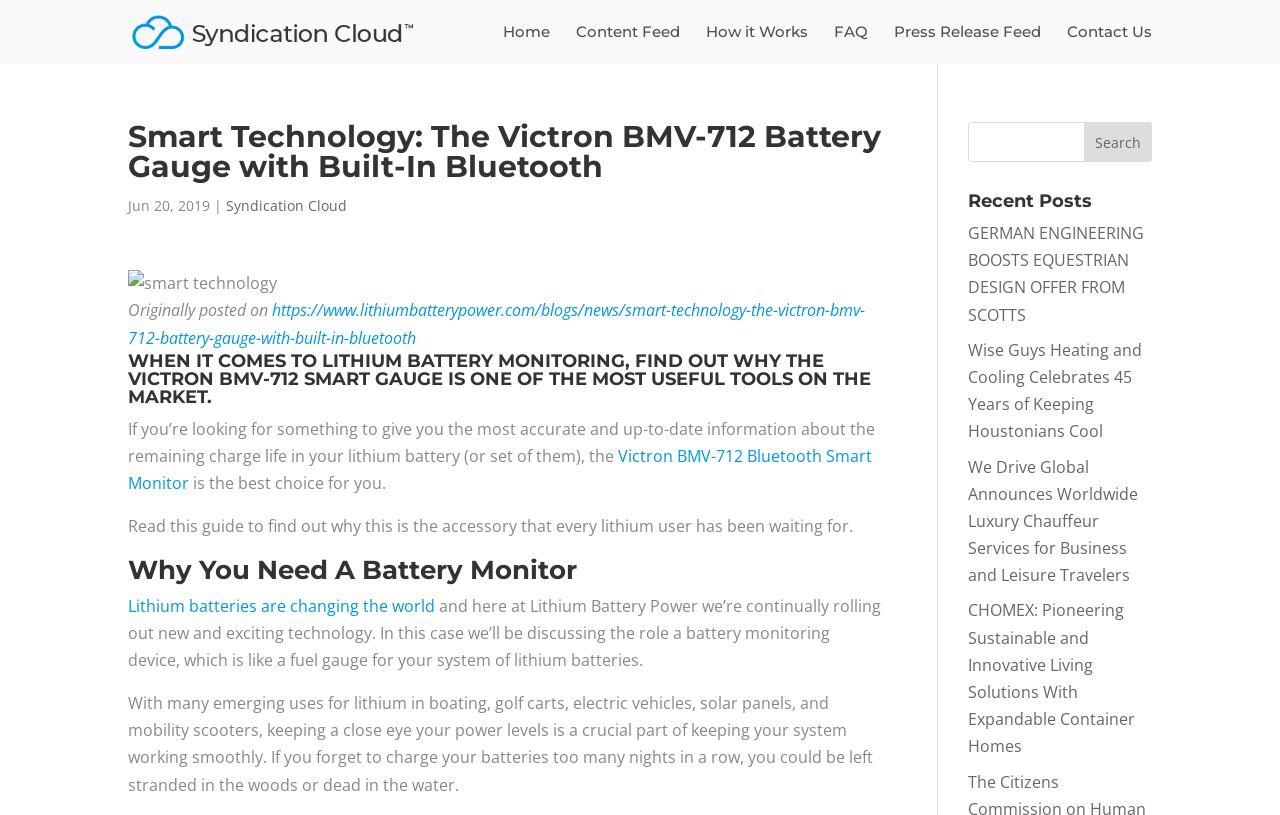Identify and provide the main heading of the webpage.

Smart Technology: The Victron BMV-712 Battery Gauge with Built-In Bluetooth